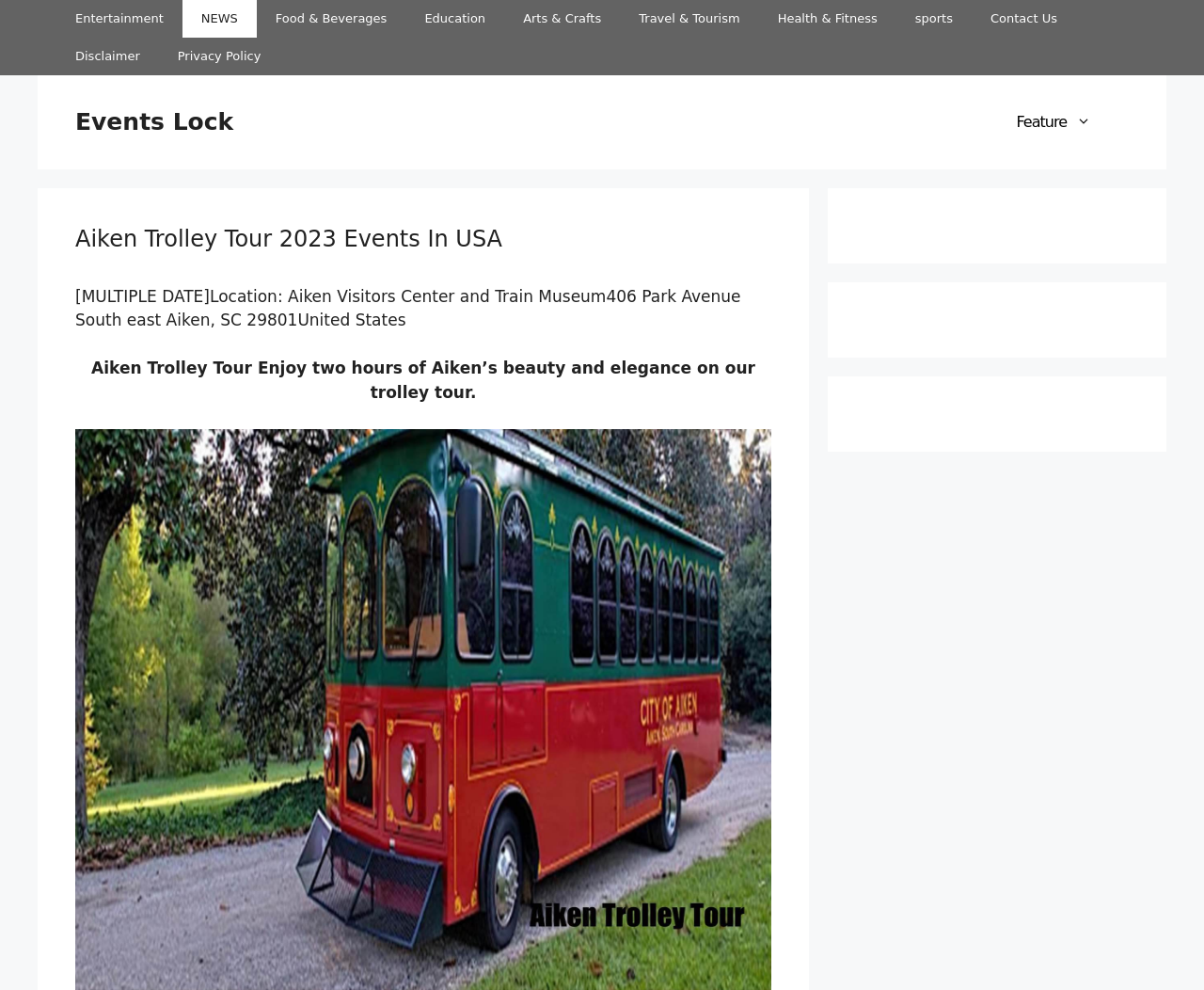Identify the bounding box coordinates of the area you need to click to perform the following instruction: "Click on Entertainment".

[0.047, 0.0, 0.151, 0.038]